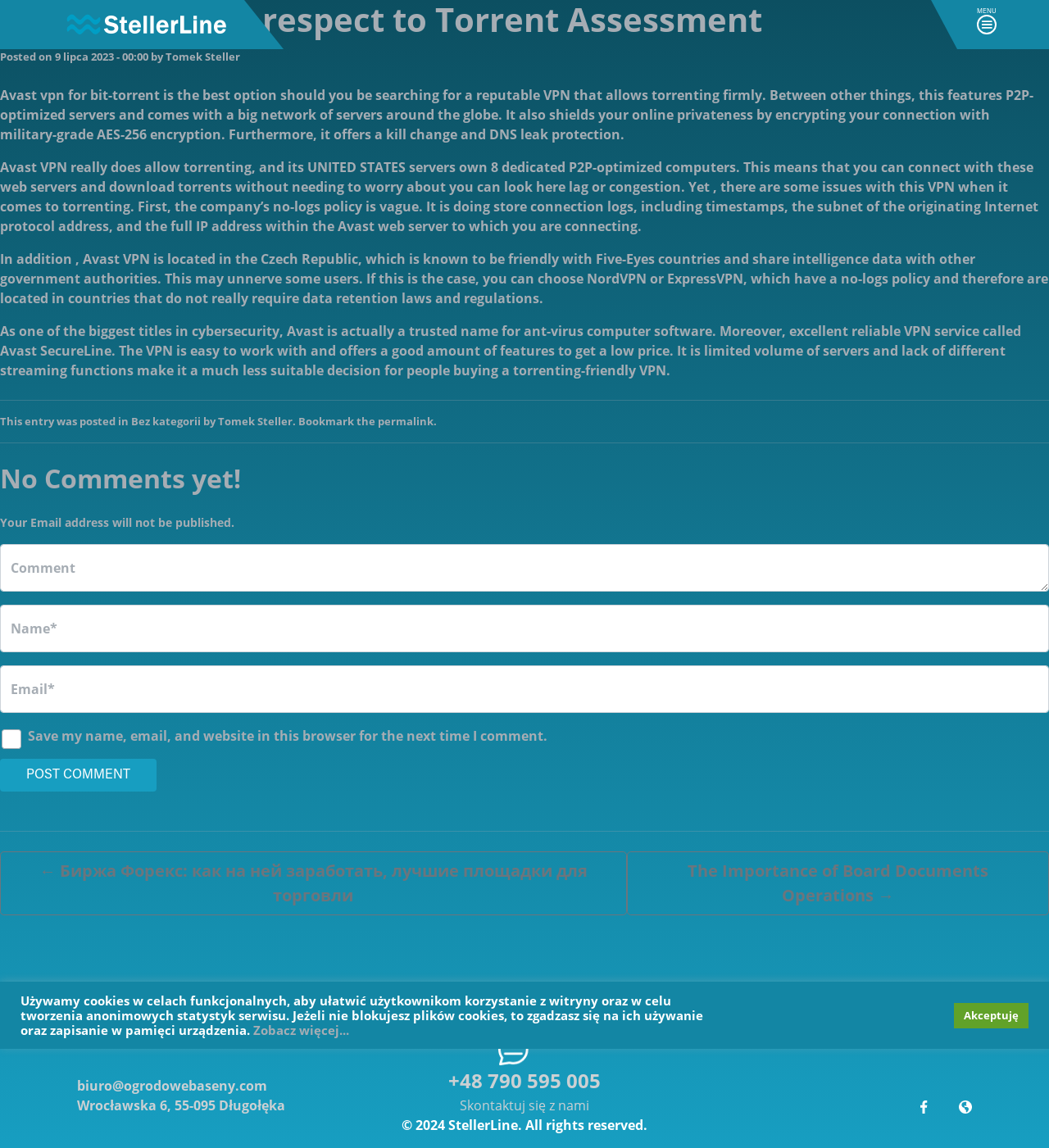How many dedicated P2P-optimized servers are available in the US?
Using the image, answer in one word or phrase.

8